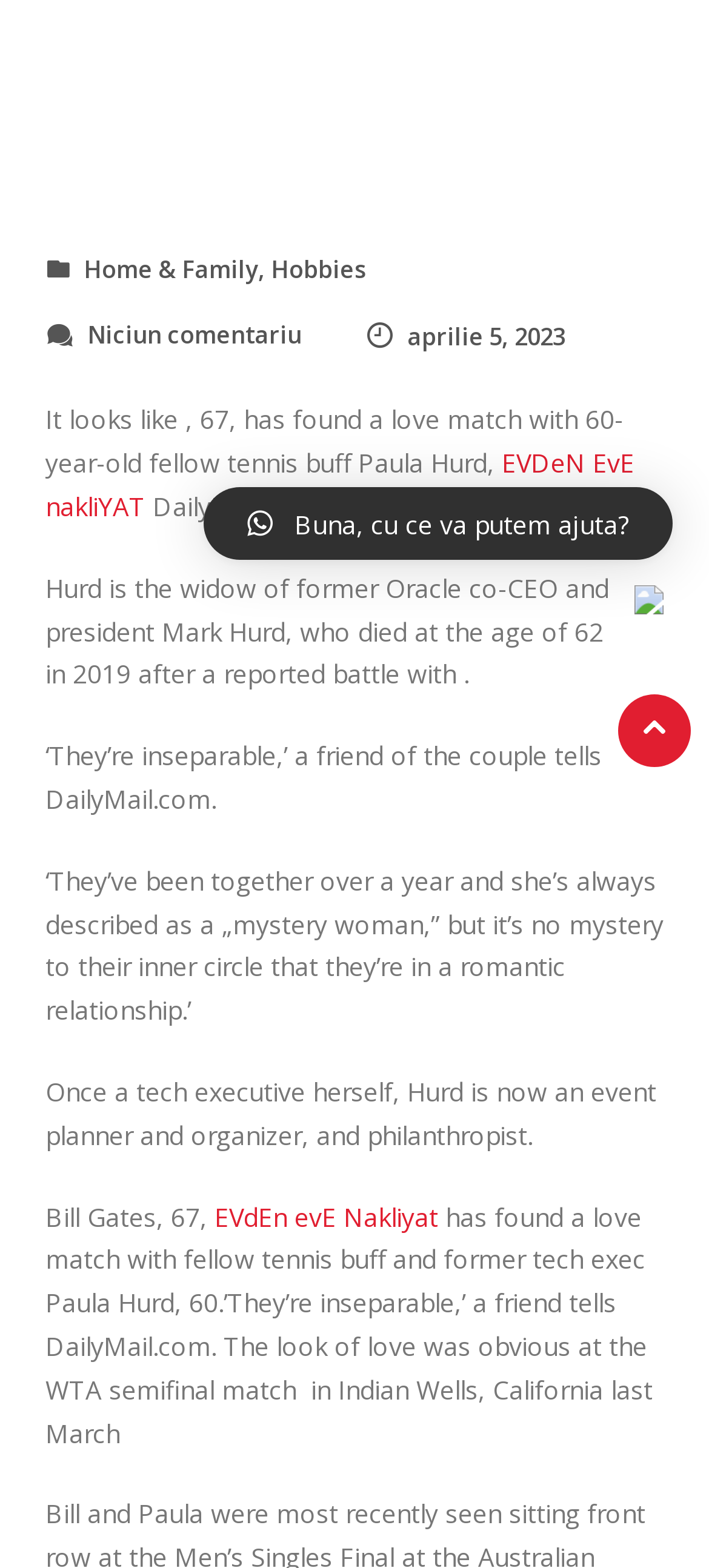Identify the bounding box for the UI element described as: "EVdEn evE Nakliyat". The coordinates should be four float numbers between 0 and 1, i.e., [left, top, right, bottom].

[0.303, 0.765, 0.618, 0.787]